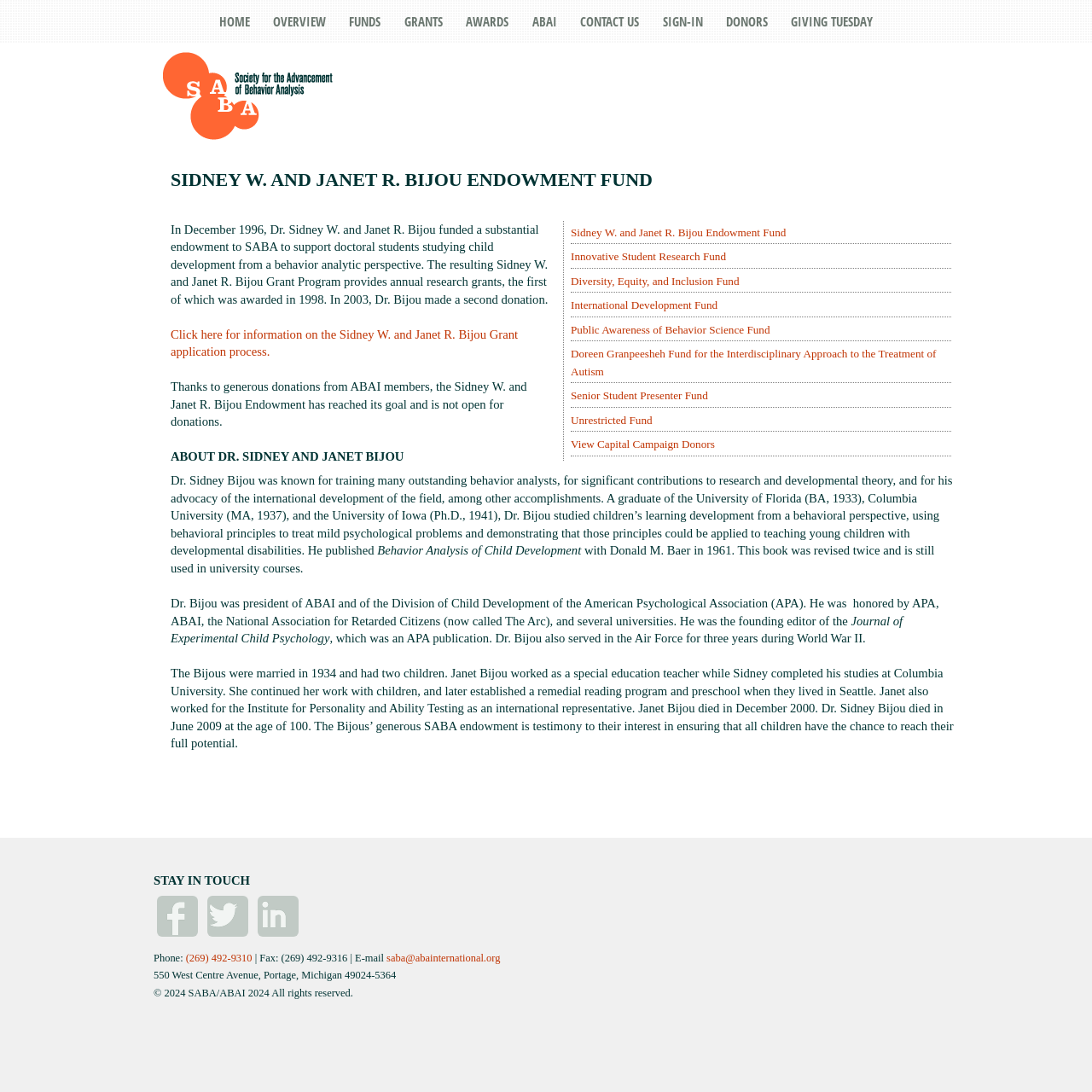What is the address of SABA?
Can you offer a detailed and complete answer to this question?

The address of SABA can be found in the contact information section, where it is written as '550 West Centre Avenue, Portage, Michigan 49024-5364'.